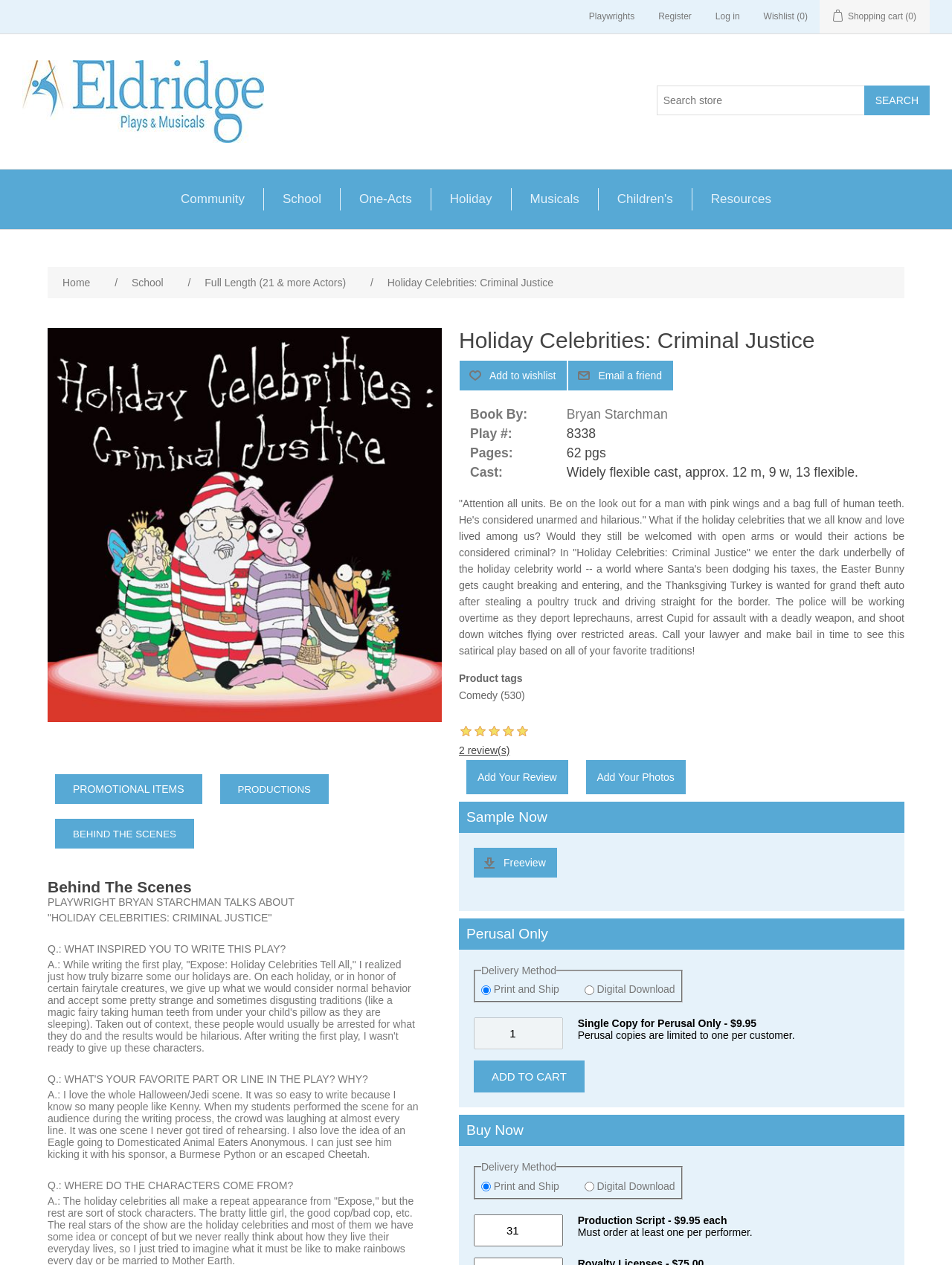Highlight the bounding box coordinates of the element that should be clicked to carry out the following instruction: "Search for a play". The coordinates must be given as four float numbers ranging from 0 to 1, i.e., [left, top, right, bottom].

[0.69, 0.068, 0.908, 0.091]